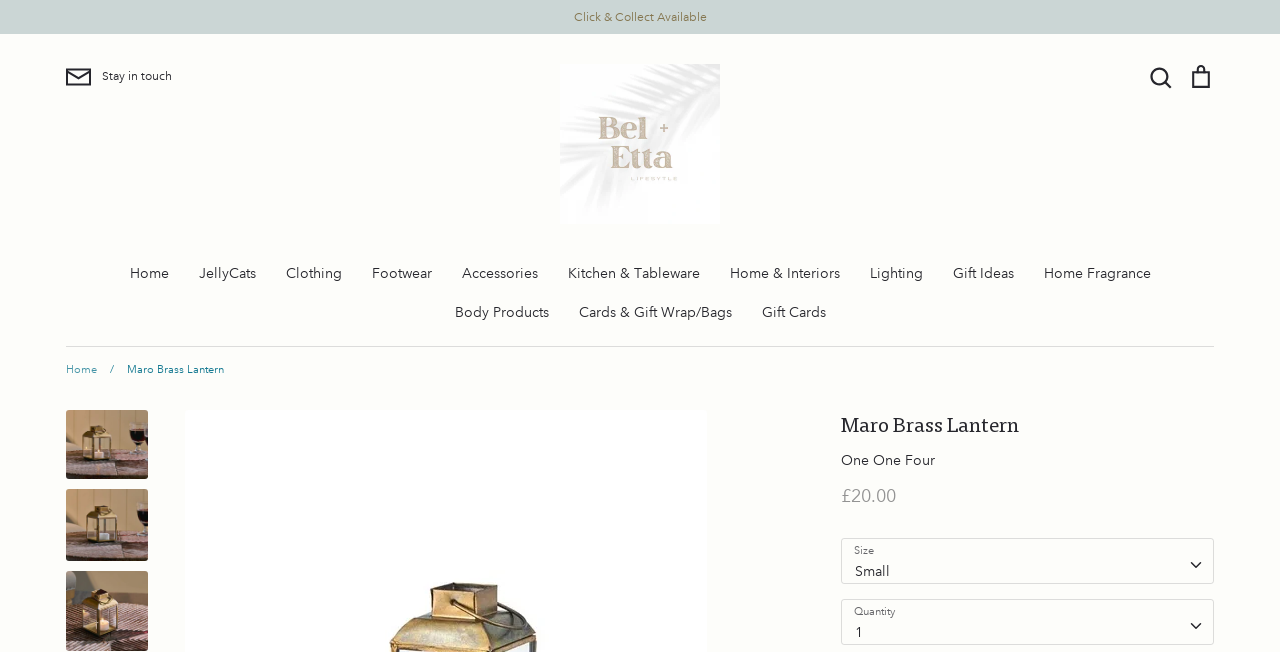Provide the bounding box coordinates of the area you need to click to execute the following instruction: "Go to the 'Cart' page".

[0.928, 0.099, 0.948, 0.139]